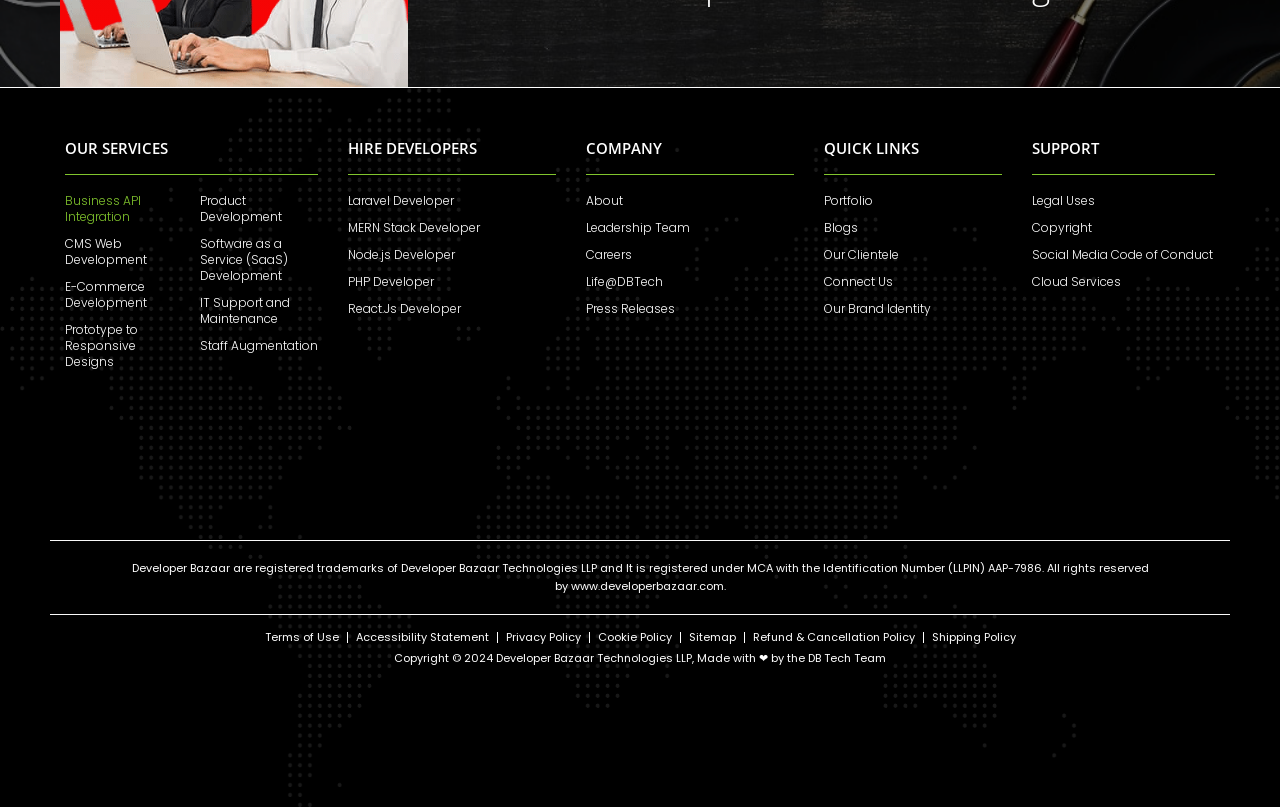Pinpoint the bounding box coordinates of the clickable area needed to execute the instruction: "Read the Terms of Use". The coordinates should be specified as four float numbers between 0 and 1, i.e., [left, top, right, bottom].

[0.207, 0.778, 0.264, 0.799]